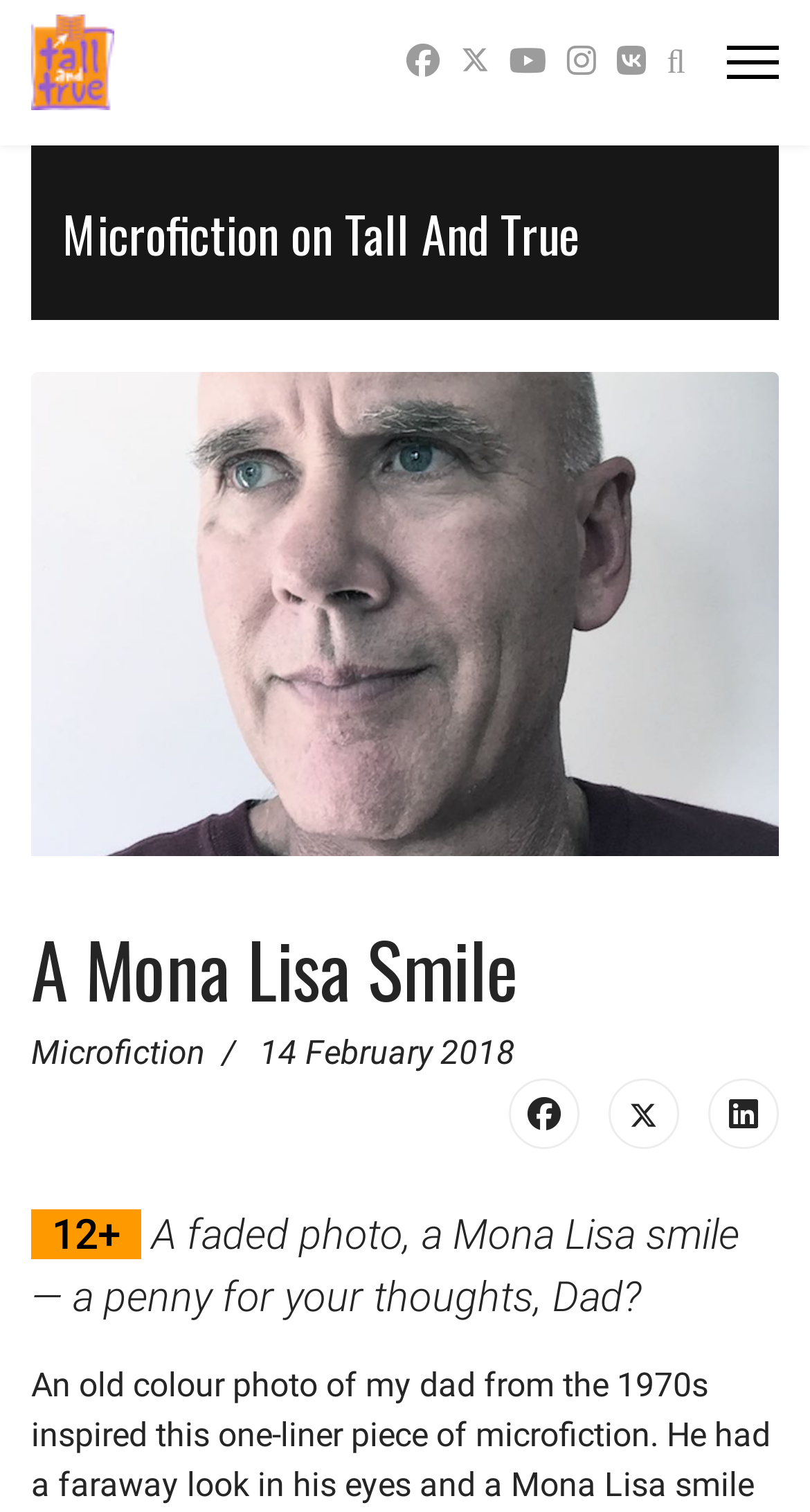What is the content of the microfiction?
Please provide an in-depth and detailed response to the question.

The content of the microfiction can be found by looking at the StaticText element at the bottom of the page, which contains the text 'A faded photo, a Mona Lisa smile — a penny for your thoughts, Dad?'.